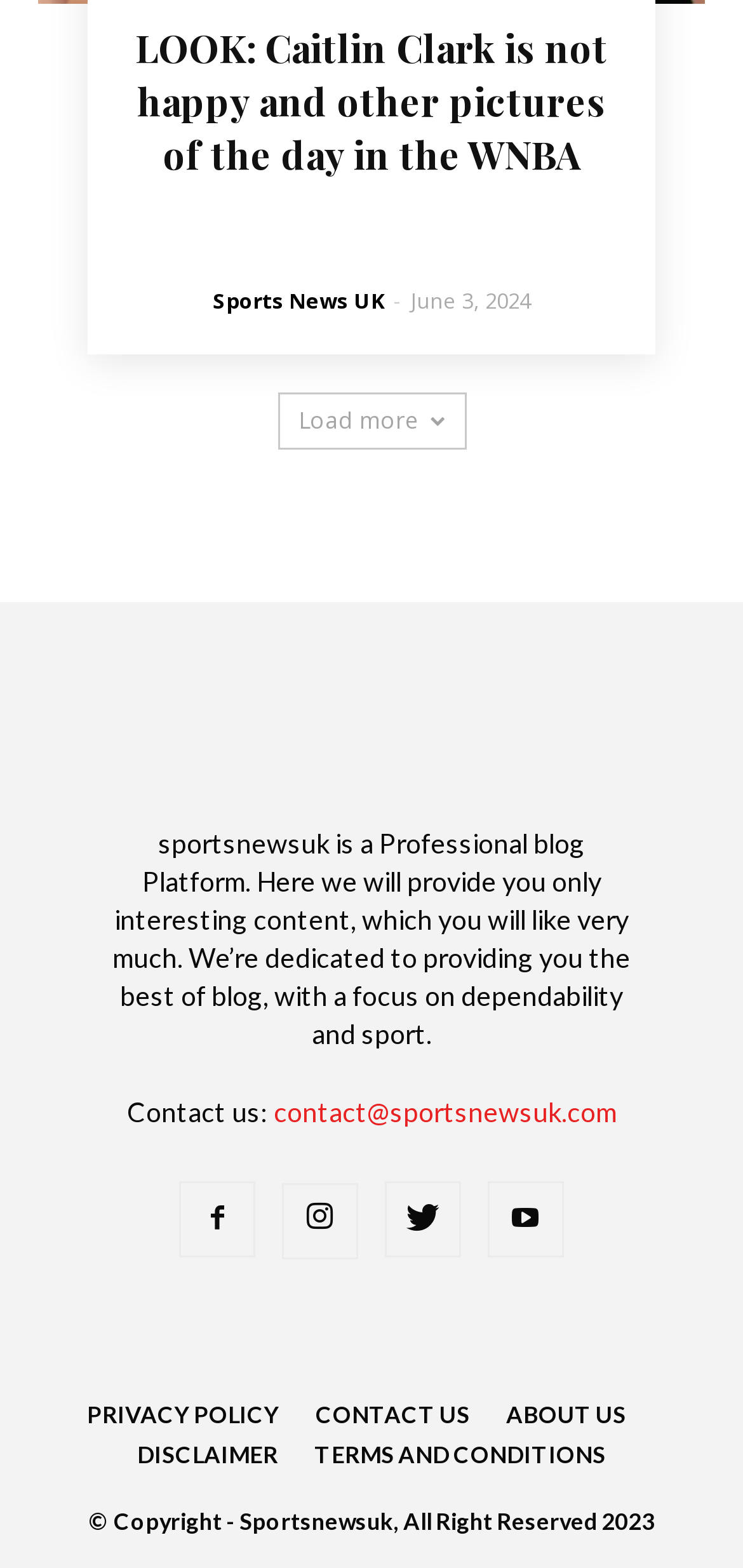Locate the bounding box coordinates of the element that should be clicked to execute the following instruction: "Go to the about us page".

[0.681, 0.892, 0.842, 0.914]